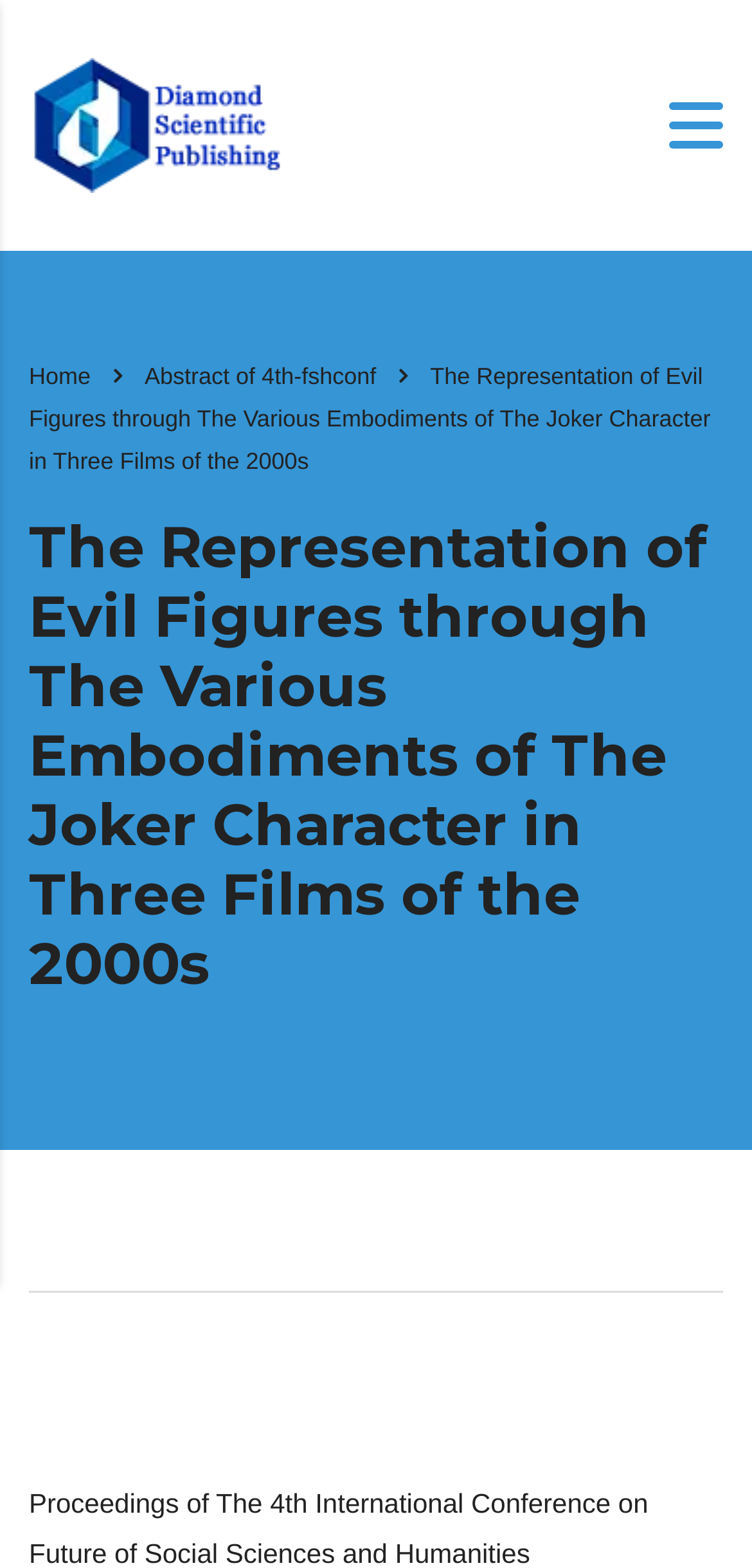Identify the bounding box coordinates for the UI element described as: "parent_node: Search name="s" placeholder="Search"". The coordinates should be provided as four floats between 0 and 1: [left, top, right, bottom].

None